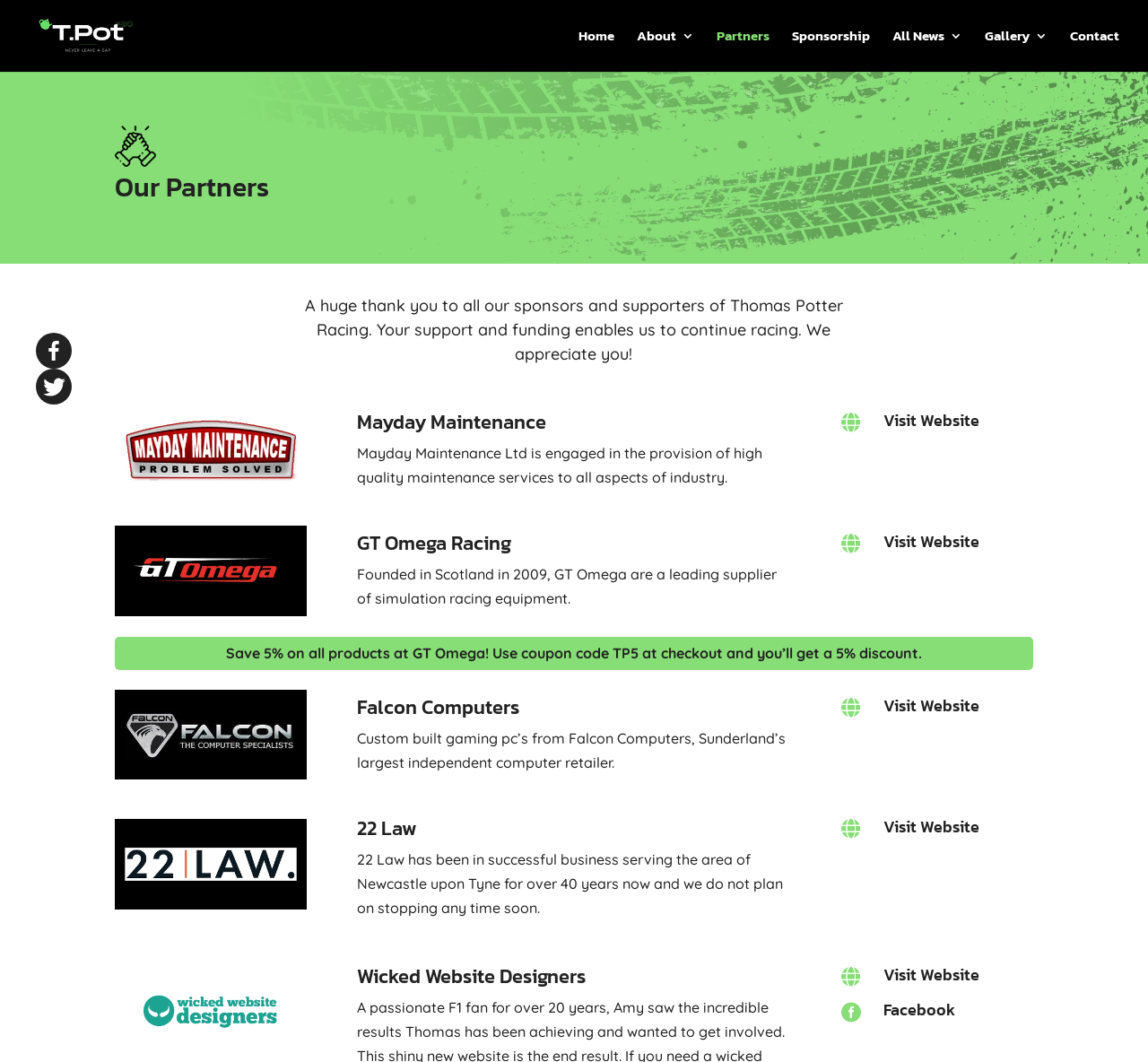Locate the bounding box coordinates of the area that needs to be clicked to fulfill the following instruction: "Visit Thomas Potter Racing website". The coordinates should be in the format of four float numbers between 0 and 1, namely [left, top, right, bottom].

[0.027, 0.022, 0.167, 0.042]